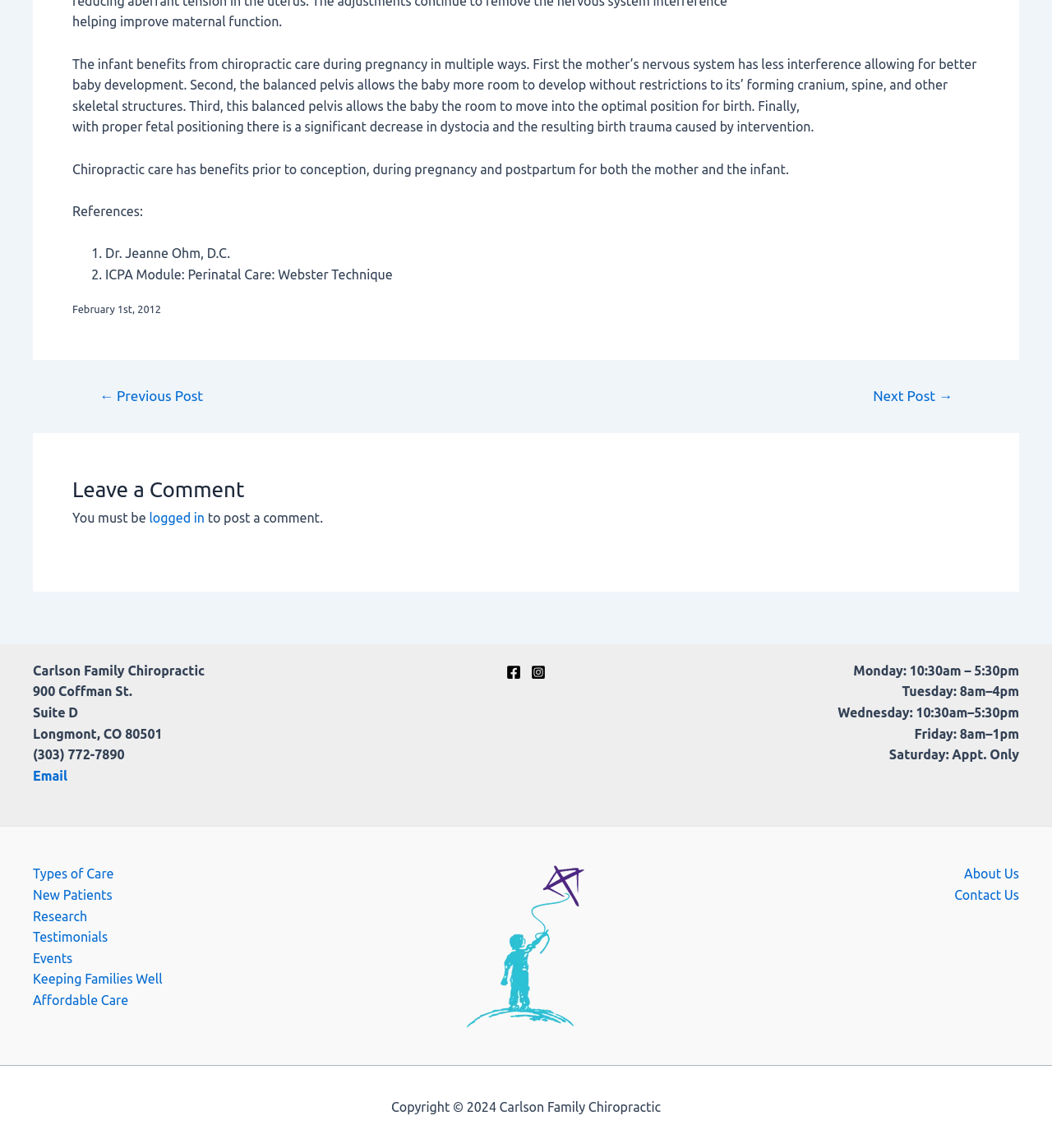Determine the bounding box coordinates of the section to be clicked to follow the instruction: "View 'Job for Cat Sitters MK9 Milton Keynes'". The coordinates should be given as four float numbers between 0 and 1, formatted as [left, top, right, bottom].

None